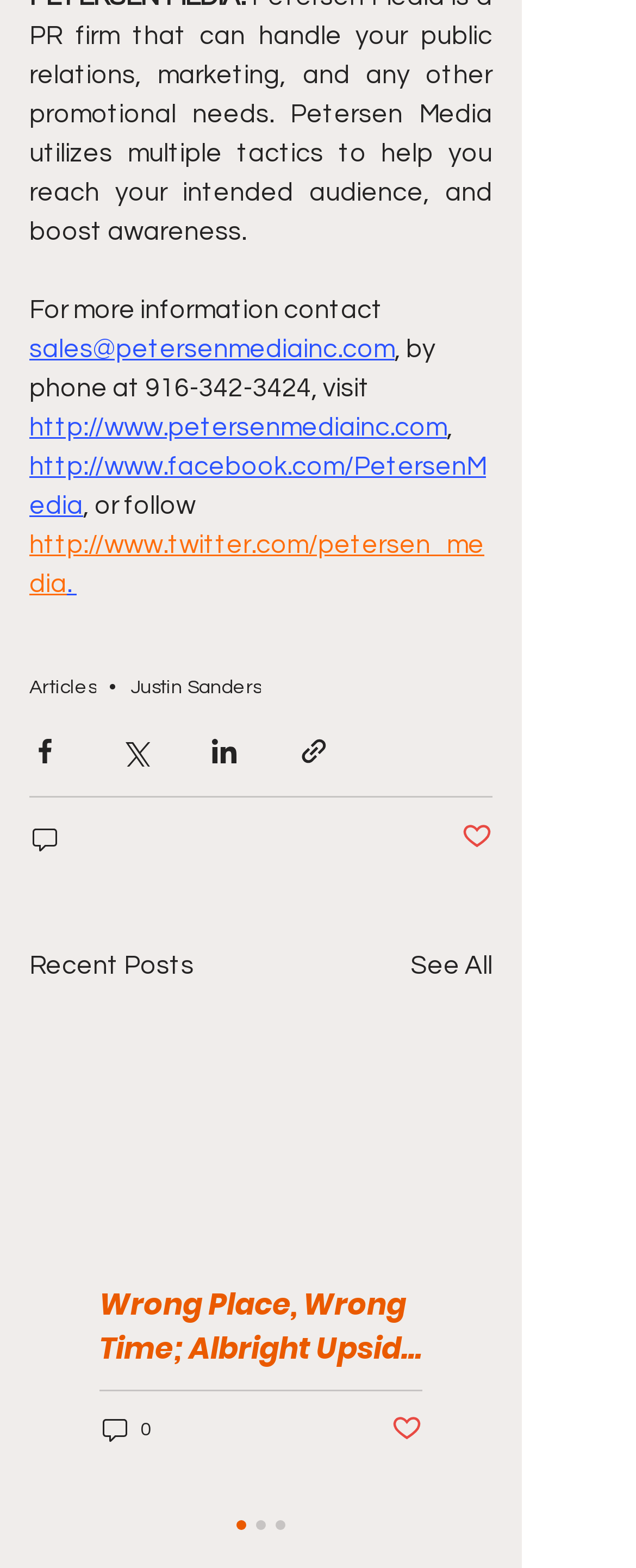Identify the bounding box coordinates for the element you need to click to achieve the following task: "View recent posts". The coordinates must be four float values ranging from 0 to 1, formatted as [left, top, right, bottom].

[0.046, 0.603, 0.305, 0.628]